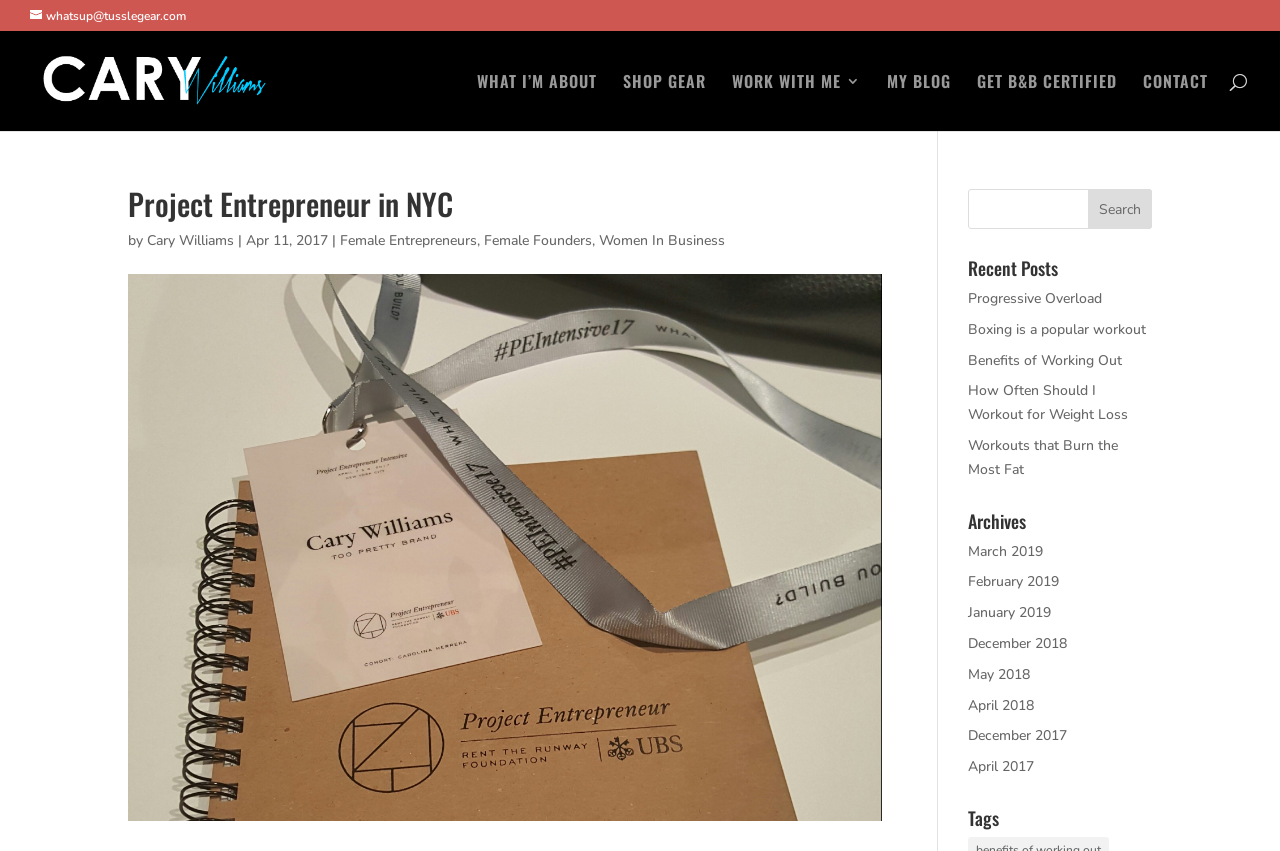What is the name of the author?
Please give a detailed and thorough answer to the question, covering all relevant points.

The name of the author can be found by looking at the top navigation bar, where there is a link with the text 'Cary Williams'. This link is also accompanied by an image with the same name, indicating that it is the author's name.